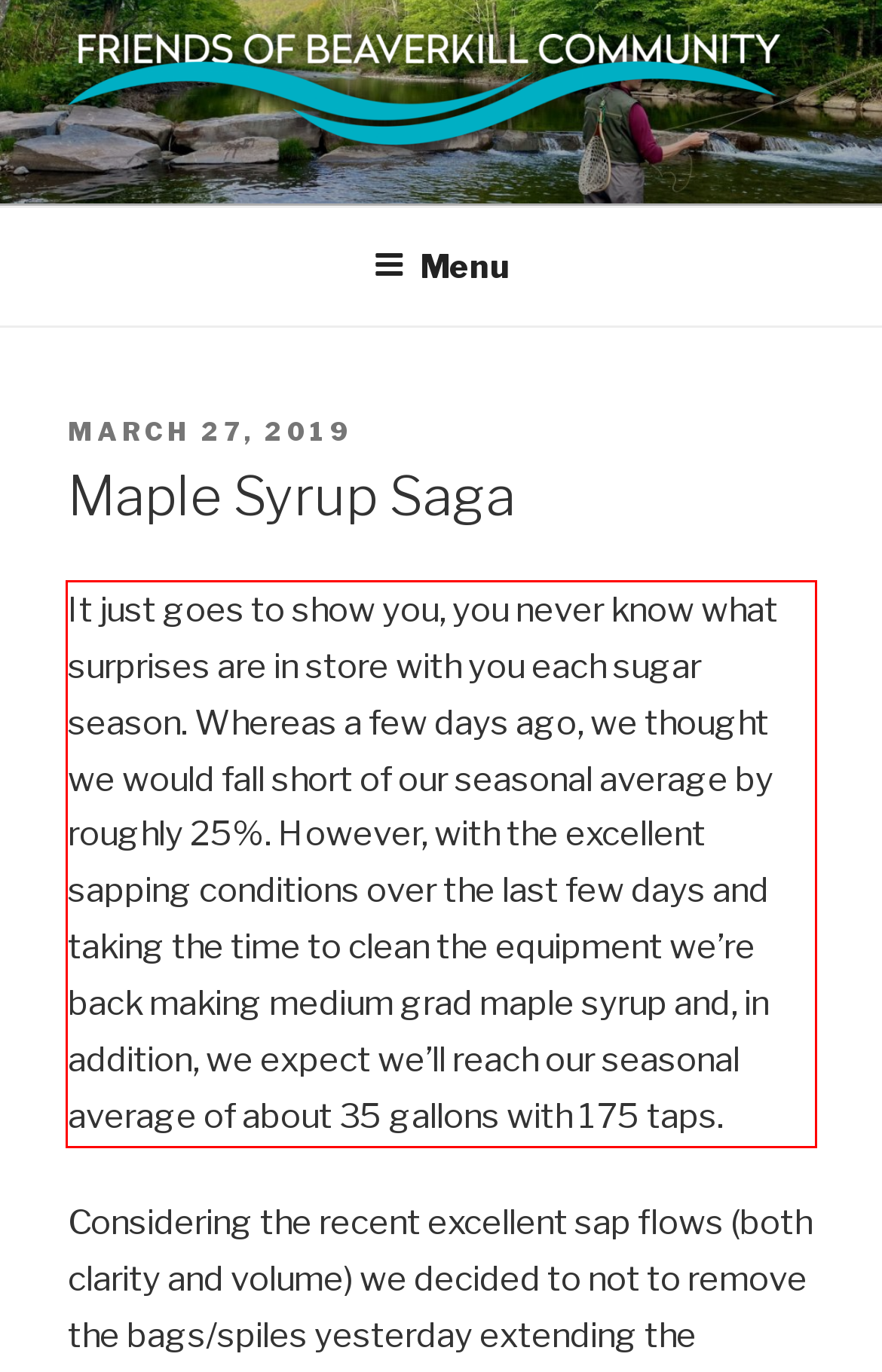Analyze the webpage screenshot and use OCR to recognize the text content in the red bounding box.

It just goes to show you, you never know what surprises are in store with you each sugar season. Whereas a few days ago, we thought we would fall short of our seasonal average by roughly 25%. However, with the excellent sapping conditions over the last few days and taking the time to clean the equipment we’re back making medium grad maple syrup and, in addition, we expect we’ll reach our seasonal average of about 35 gallons with 175 taps.